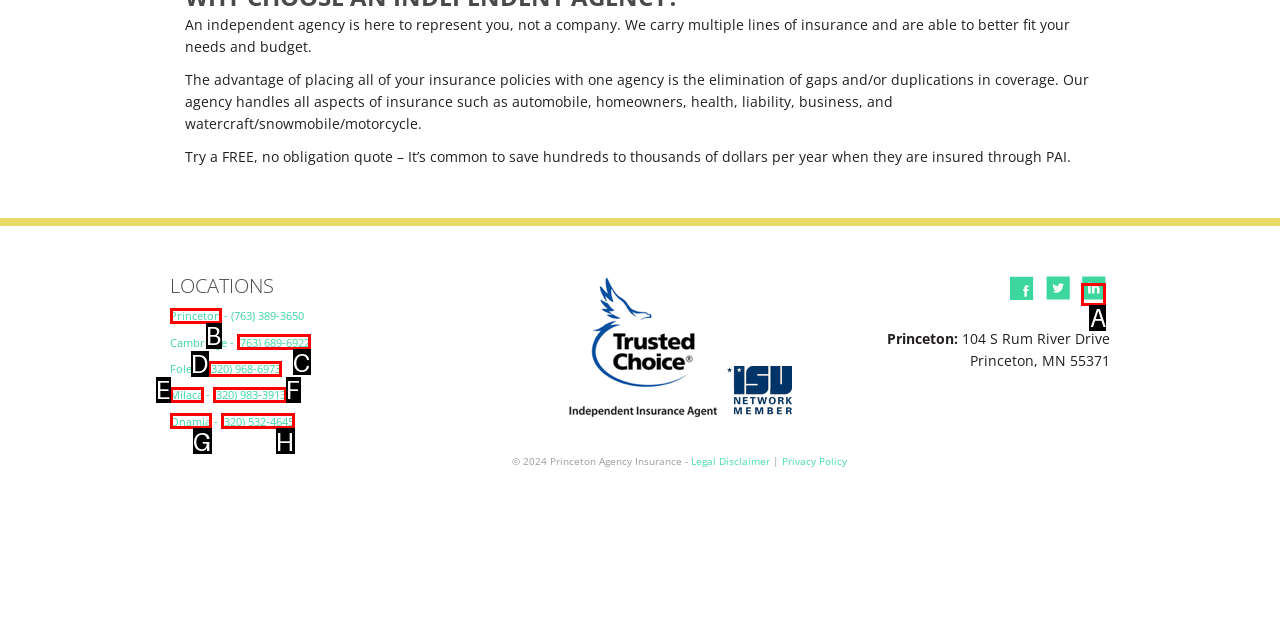From the choices given, find the HTML element that matches this description: (320) 968-6973. Answer with the letter of the selected option directly.

D